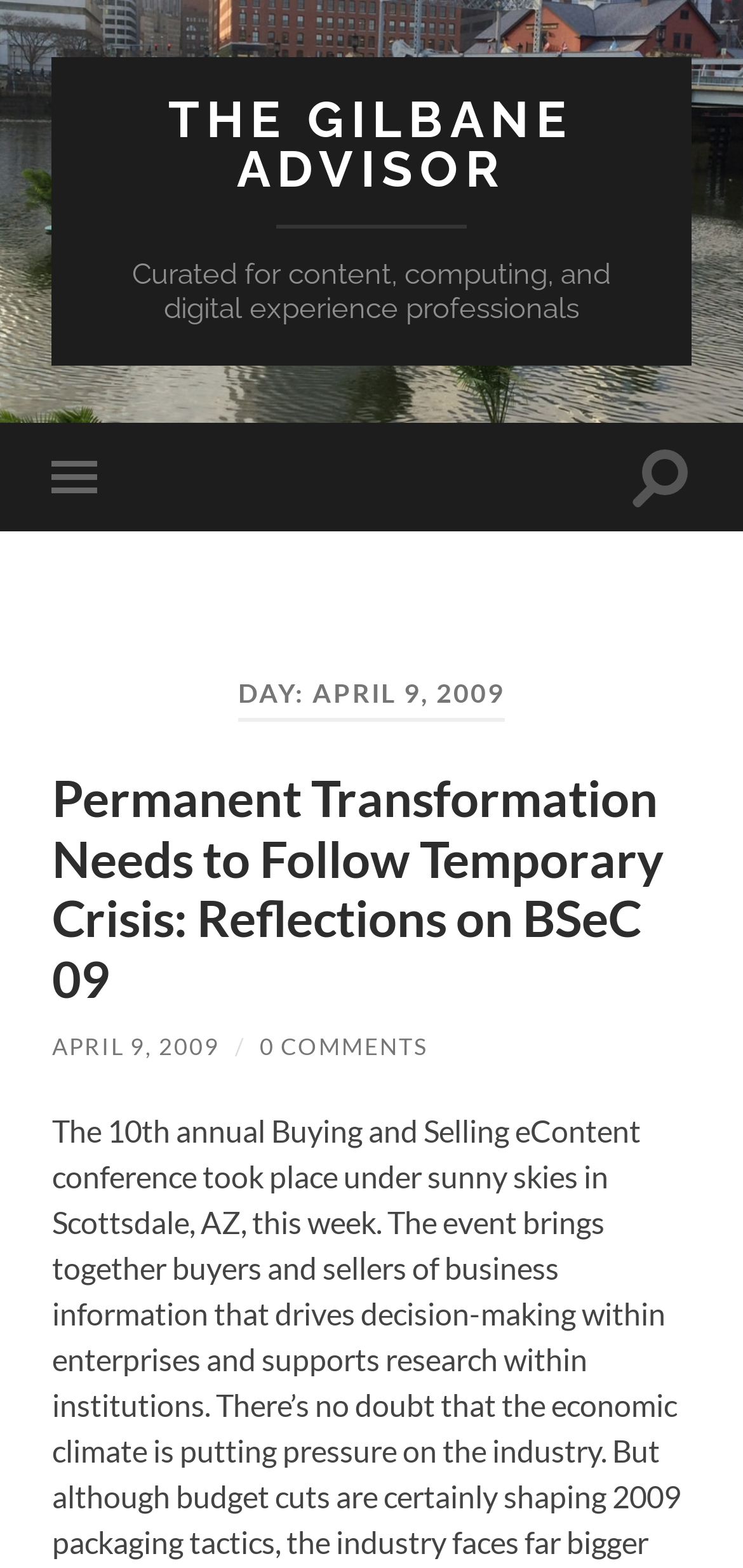Please provide the bounding box coordinates for the UI element as described: "0 Comments". The coordinates must be four floats between 0 and 1, represented as [left, top, right, bottom].

[0.349, 0.659, 0.575, 0.677]